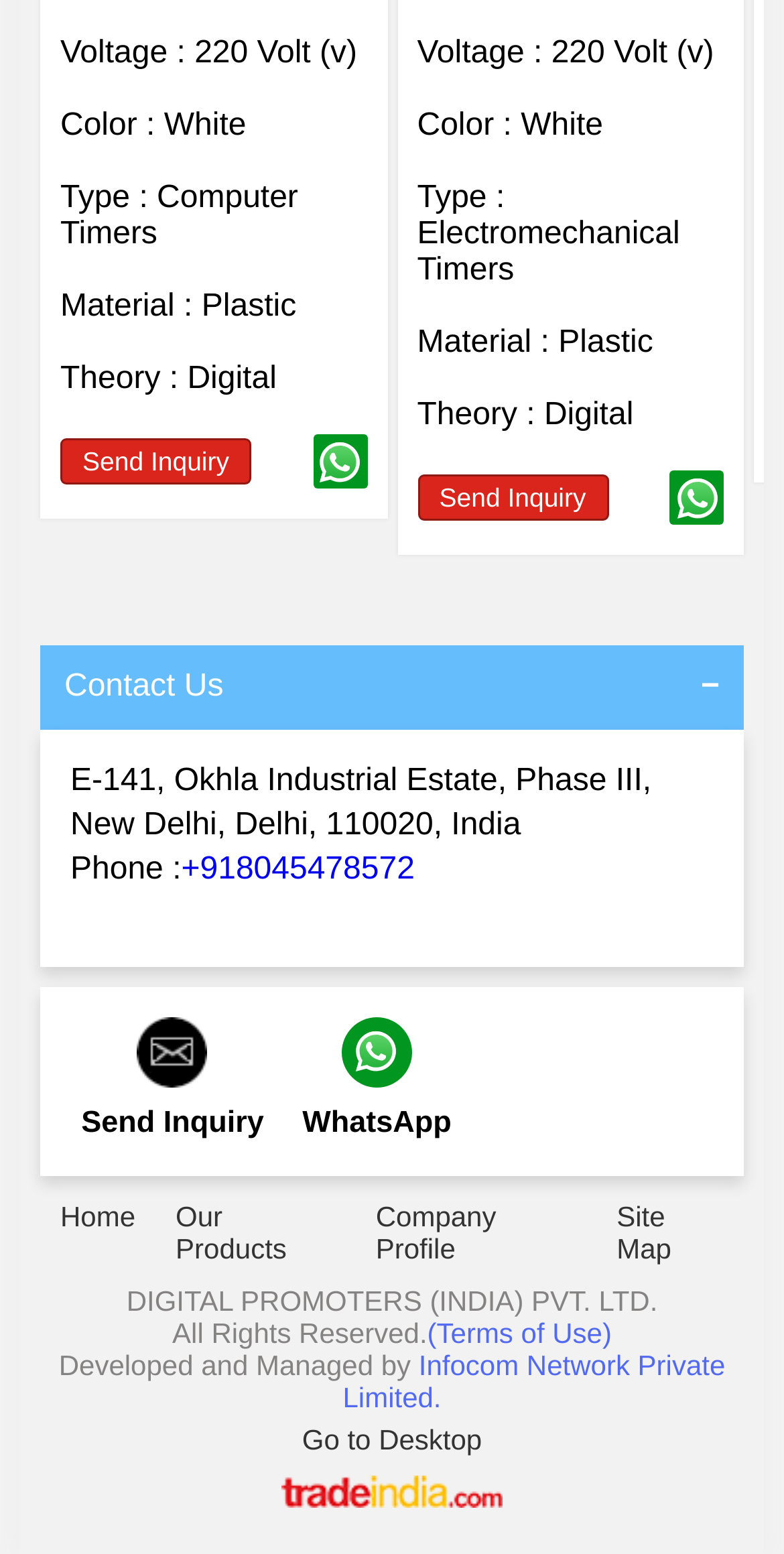Given the element description "Send Inquiry" in the screenshot, predict the bounding box coordinates of that UI element.

[0.09, 0.683, 0.35, 0.737]